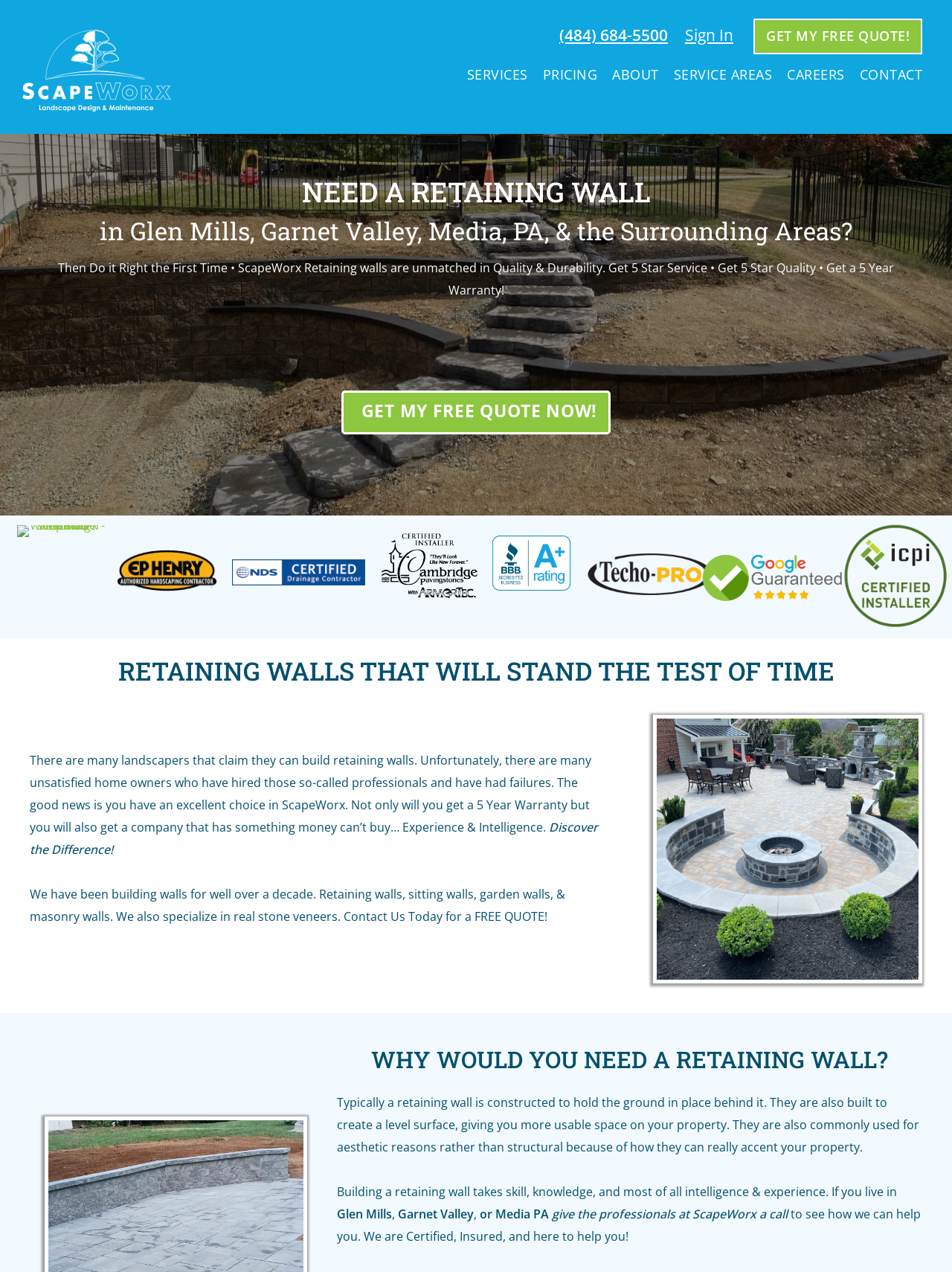What type of walls does ScapeWorx specialize in?
Please respond to the question with a detailed and thorough explanation.

ScapeWorx specializes in various types of walls, including retaining walls, sitting walls, garden walls, and masonry walls, as mentioned in the text 'We have been building walls for well over a decade, retaining walls, sitting walls, garden walls, & masonry walls. We also specialize in real stone veneers.'